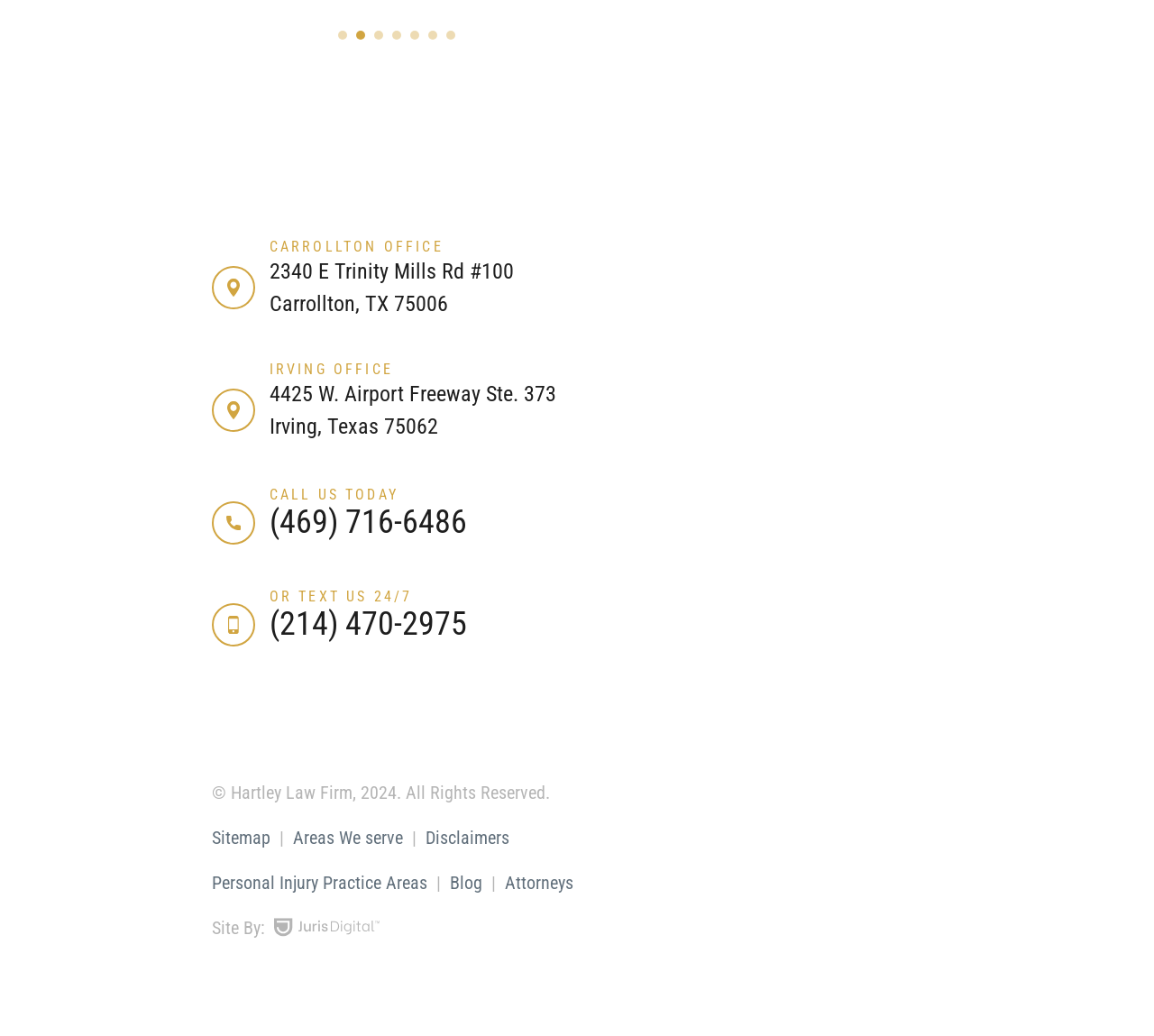Please find the bounding box for the UI component described as follows: "2024 Fruit Tree Descriptions".

None